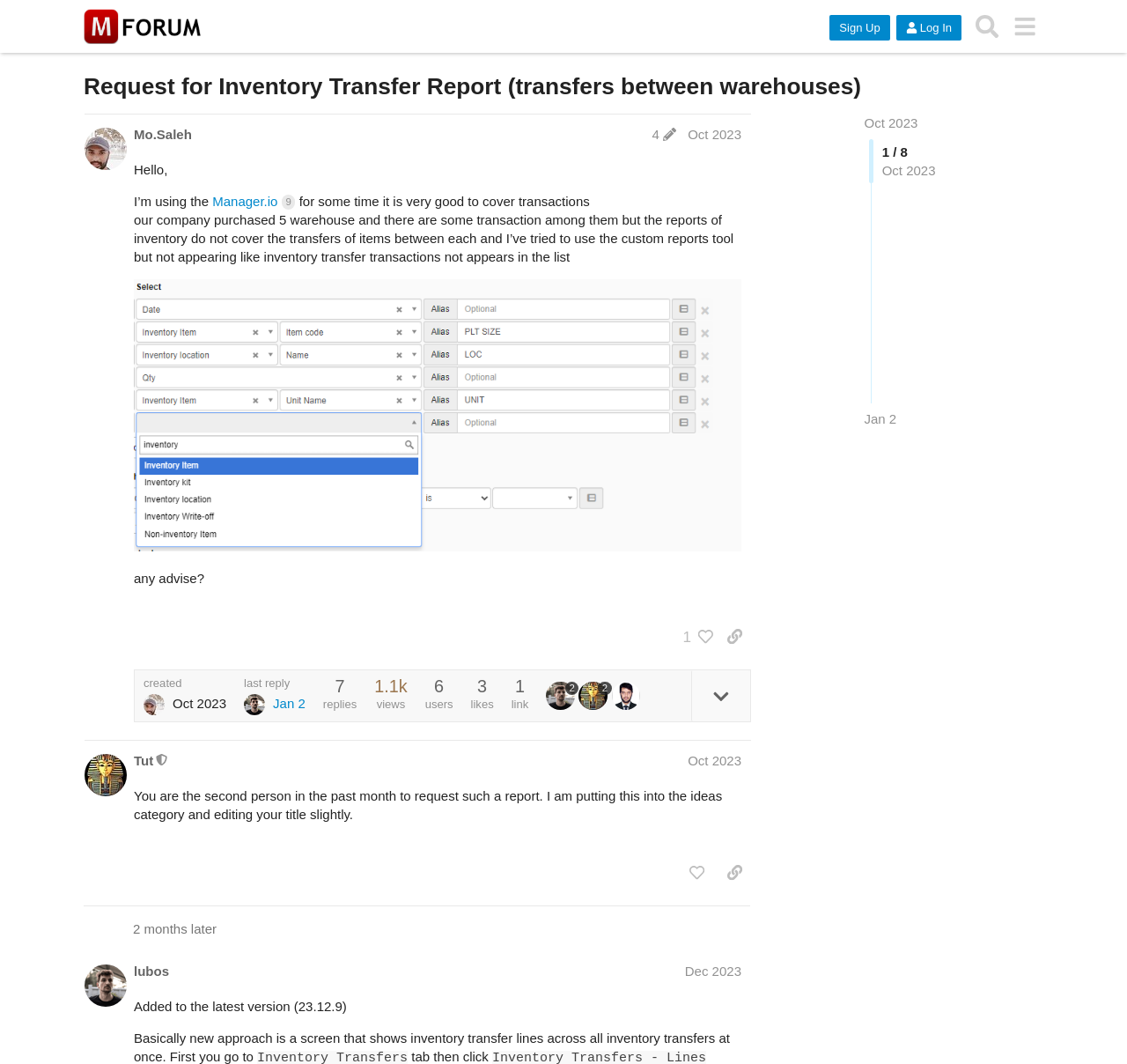Based on the visual content of the image, answer the question thoroughly: How many warehouses did the company purchase?

The information about the company purchasing 5 warehouses can be found in the post by Mo.Saleh, where it is written as 'our company purchased 5 warehouse and there are some transaction among them'.